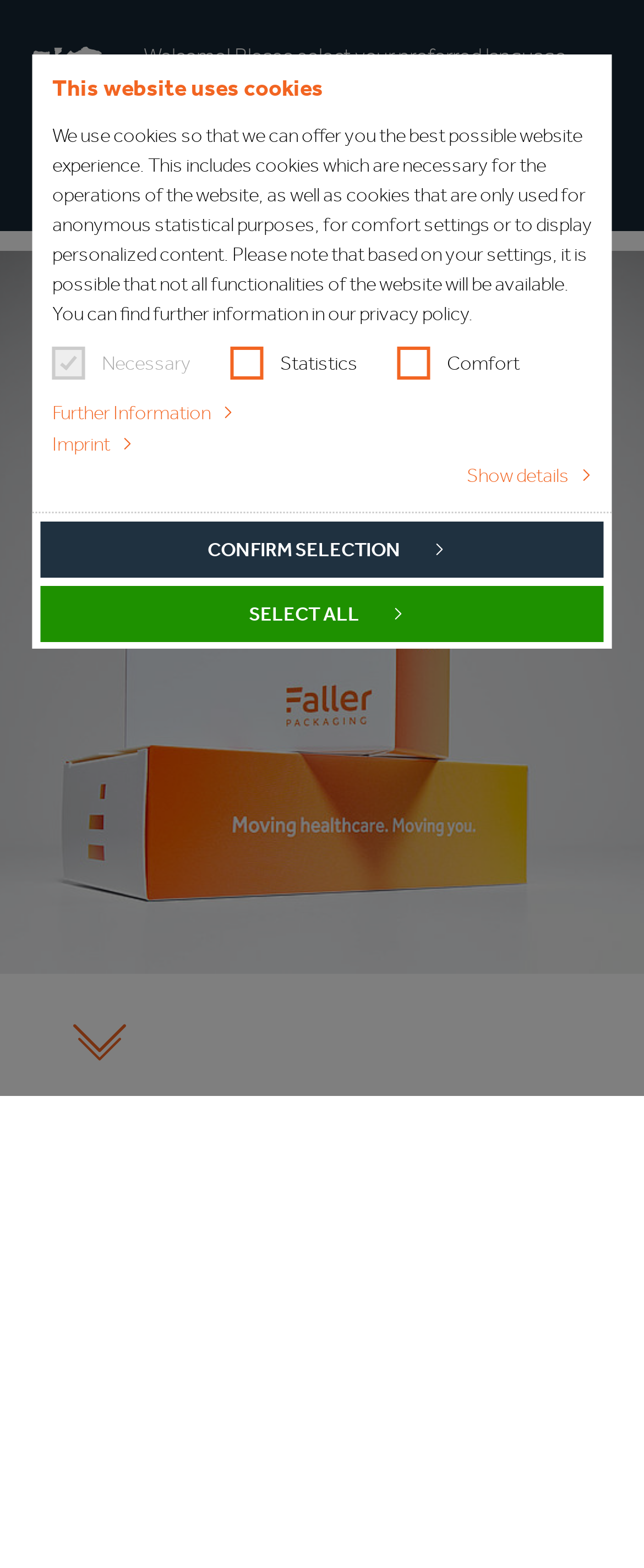Find the bounding box coordinates for the area that should be clicked to accomplish the instruction: "Select English language".

[0.016, 0.032, 0.106, 0.047]